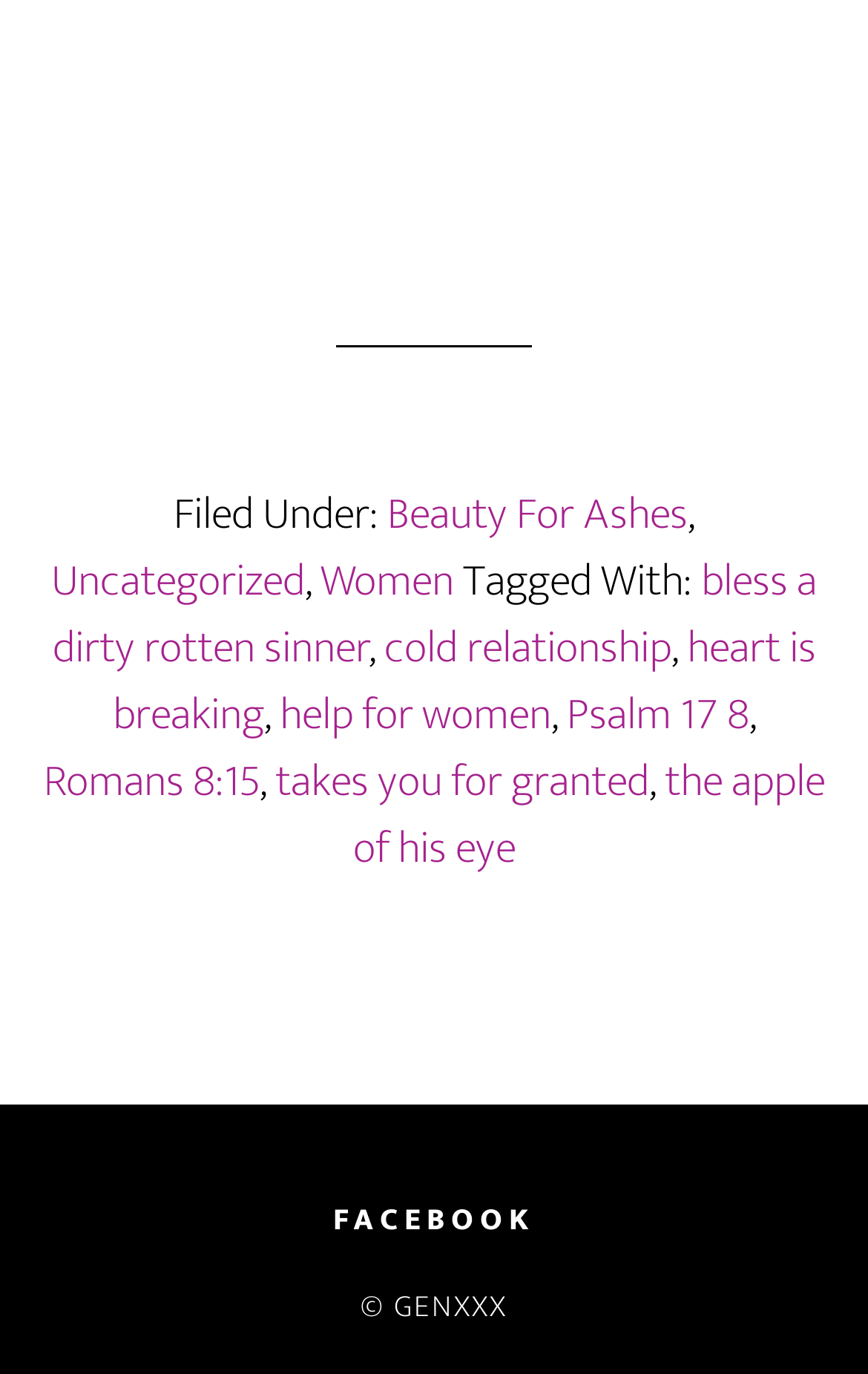Please provide a short answer using a single word or phrase for the question:
How many tags are associated with the post 'Beauty For Ashes'?

7